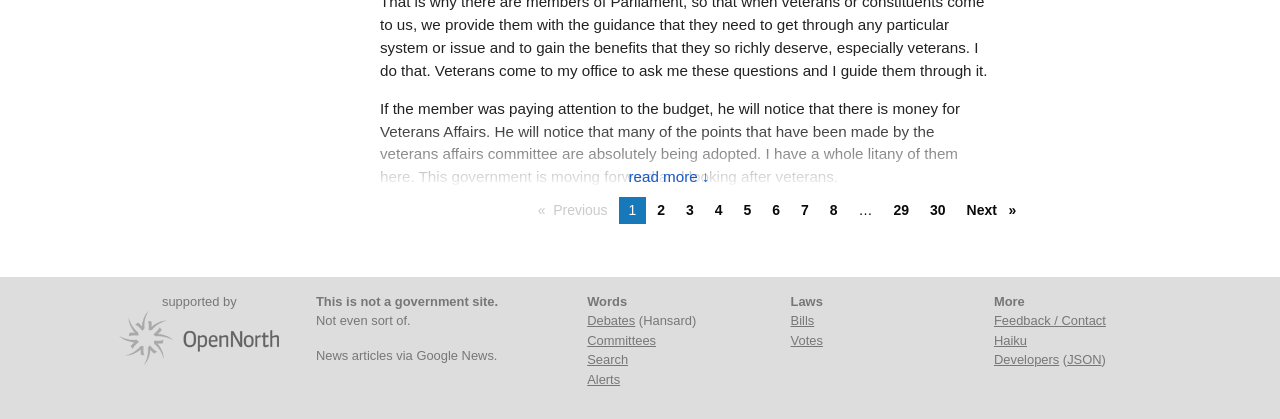What is the topic of the first paragraph? Examine the screenshot and reply using just one word or a brief phrase.

Government advertising